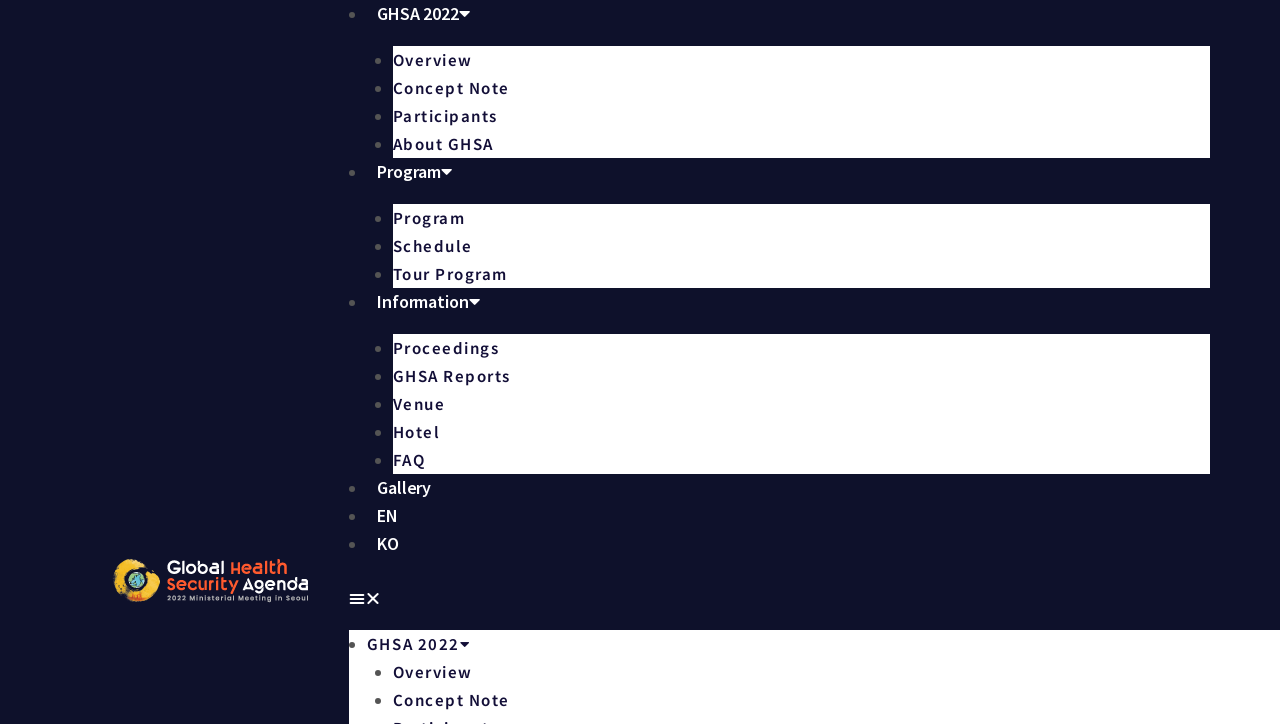Identify the bounding box coordinates for the UI element that matches this description: "Concept Note".

[0.307, 0.951, 0.398, 0.98]